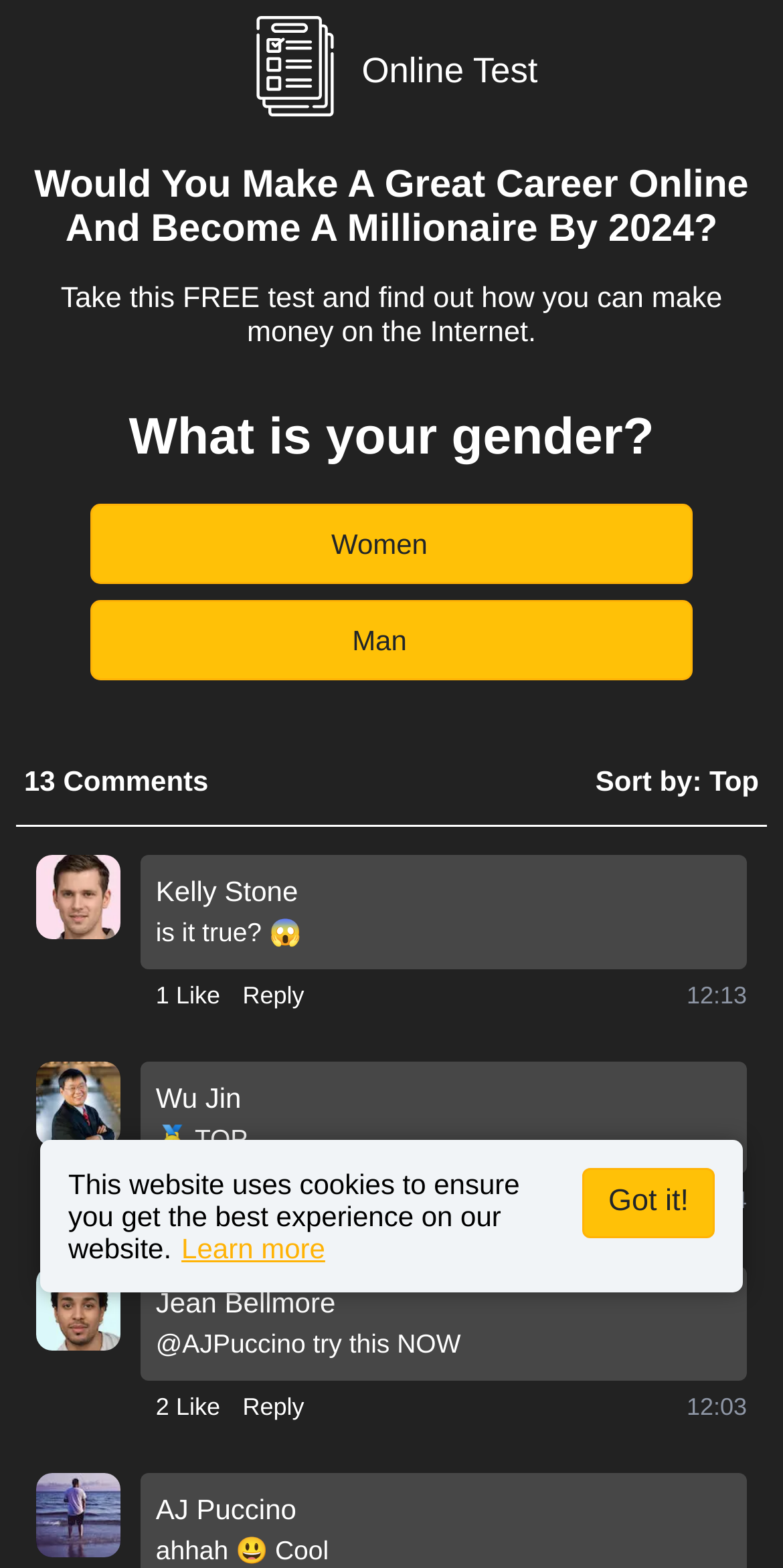What is the time of the second comment?
Observe the image and answer the question with a one-word or short phrase response.

12:13